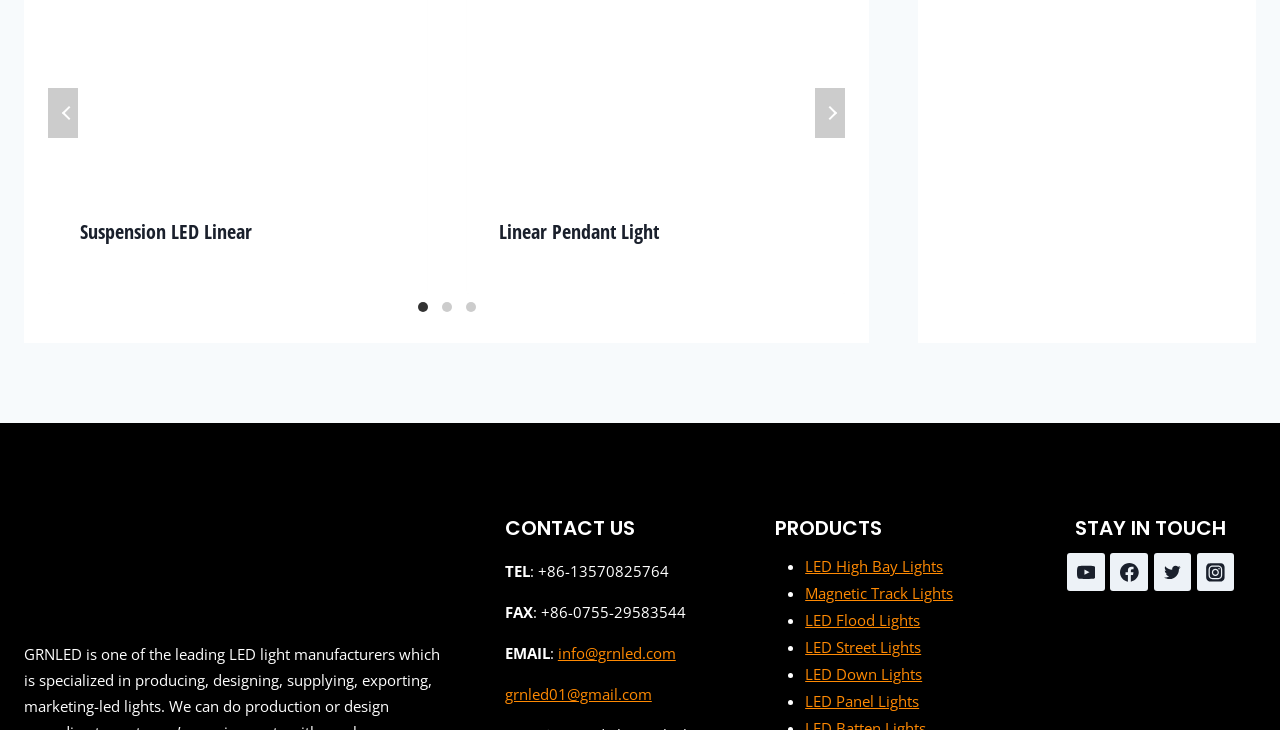Specify the bounding box coordinates of the area to click in order to execute this command: 'Click on Carousel Page 2'. The coordinates should consist of four float numbers ranging from 0 to 1, and should be formatted as [left, top, right, bottom].

[0.339, 0.405, 0.358, 0.438]